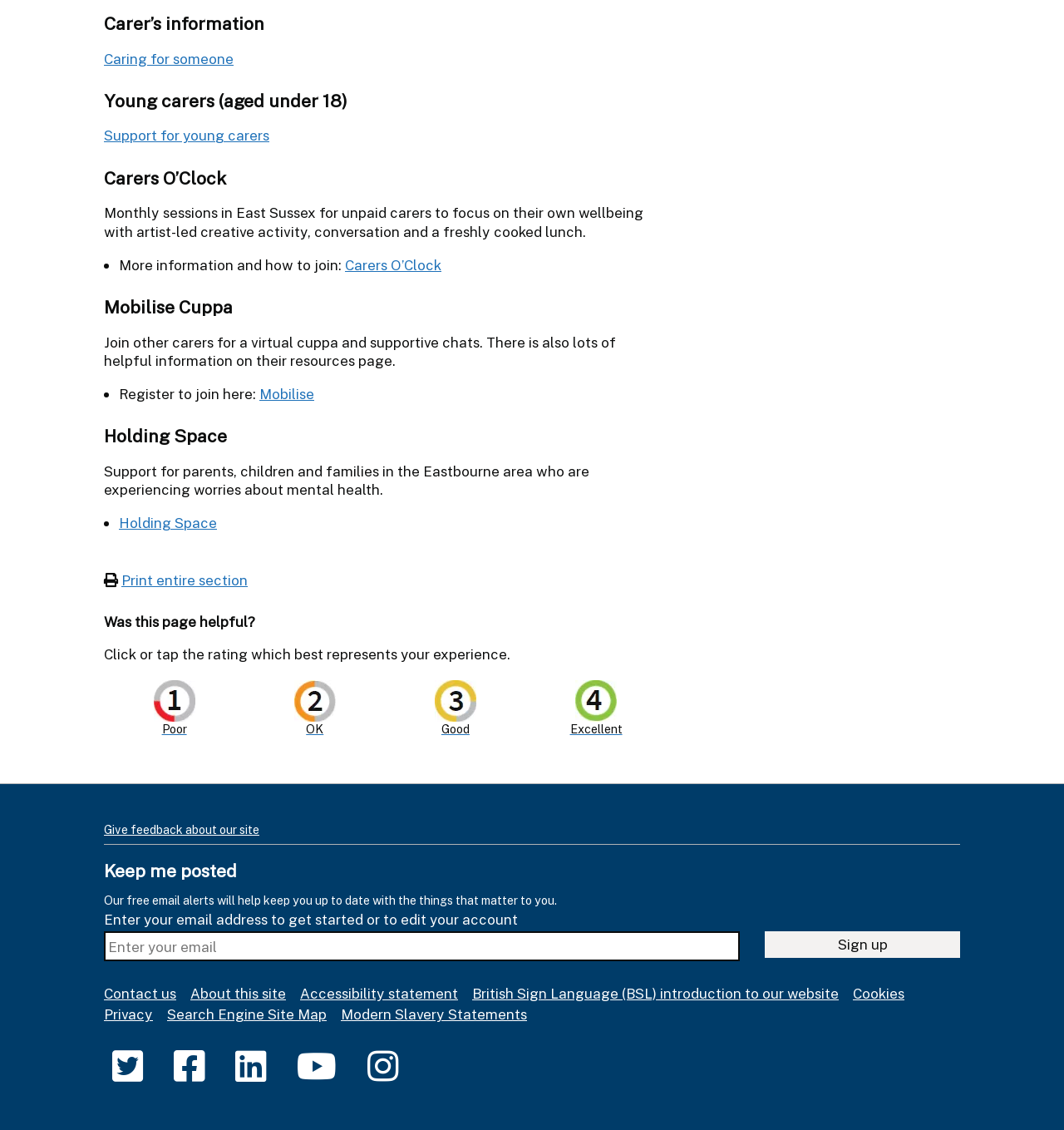Based on the element description: "Search Engine Site Map", identify the bounding box coordinates for this UI element. The coordinates must be four float numbers between 0 and 1, listed as [left, top, right, bottom].

[0.157, 0.89, 0.307, 0.905]